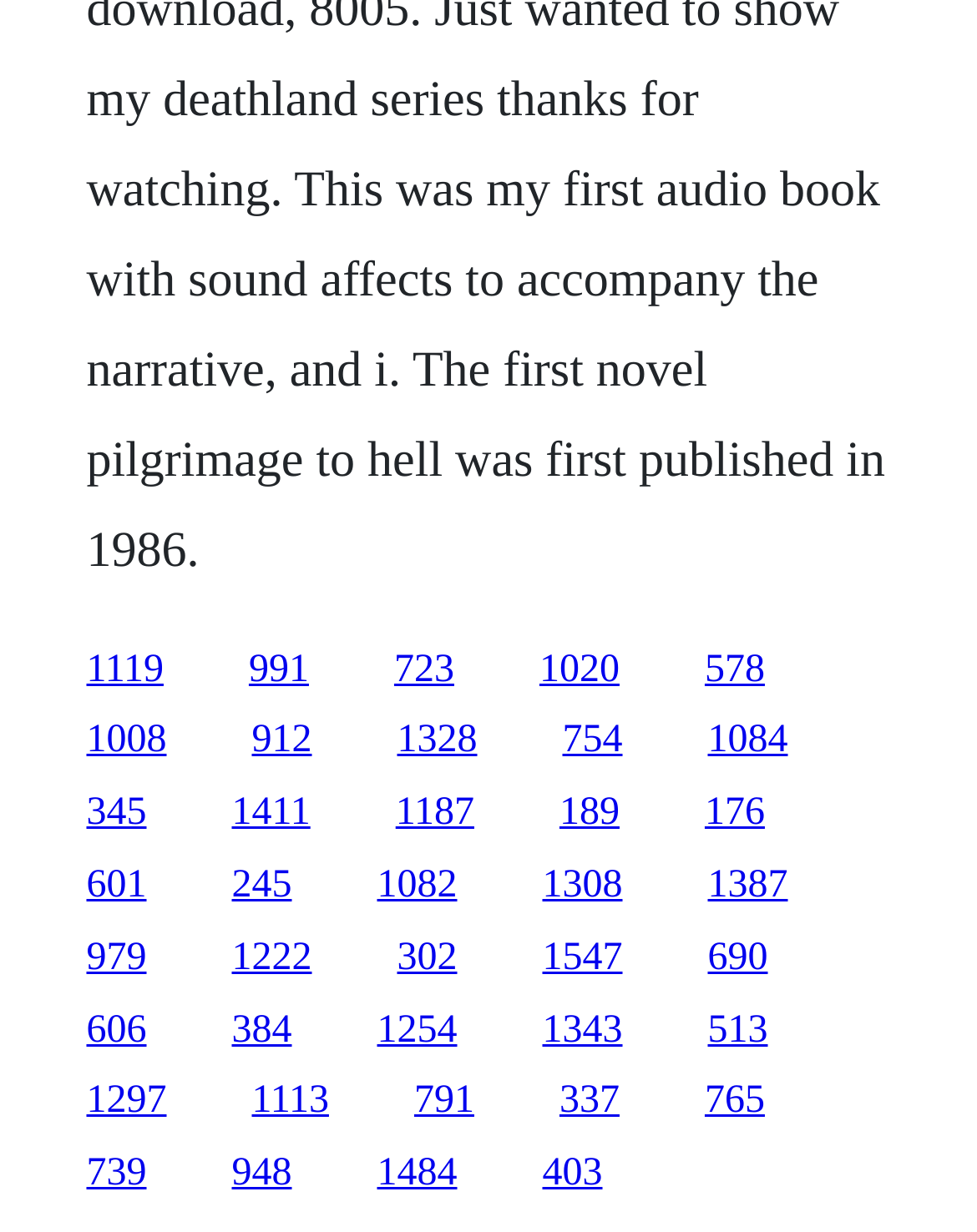Determine the bounding box coordinates for the area you should click to complete the following instruction: "click the first link".

[0.088, 0.526, 0.167, 0.56]